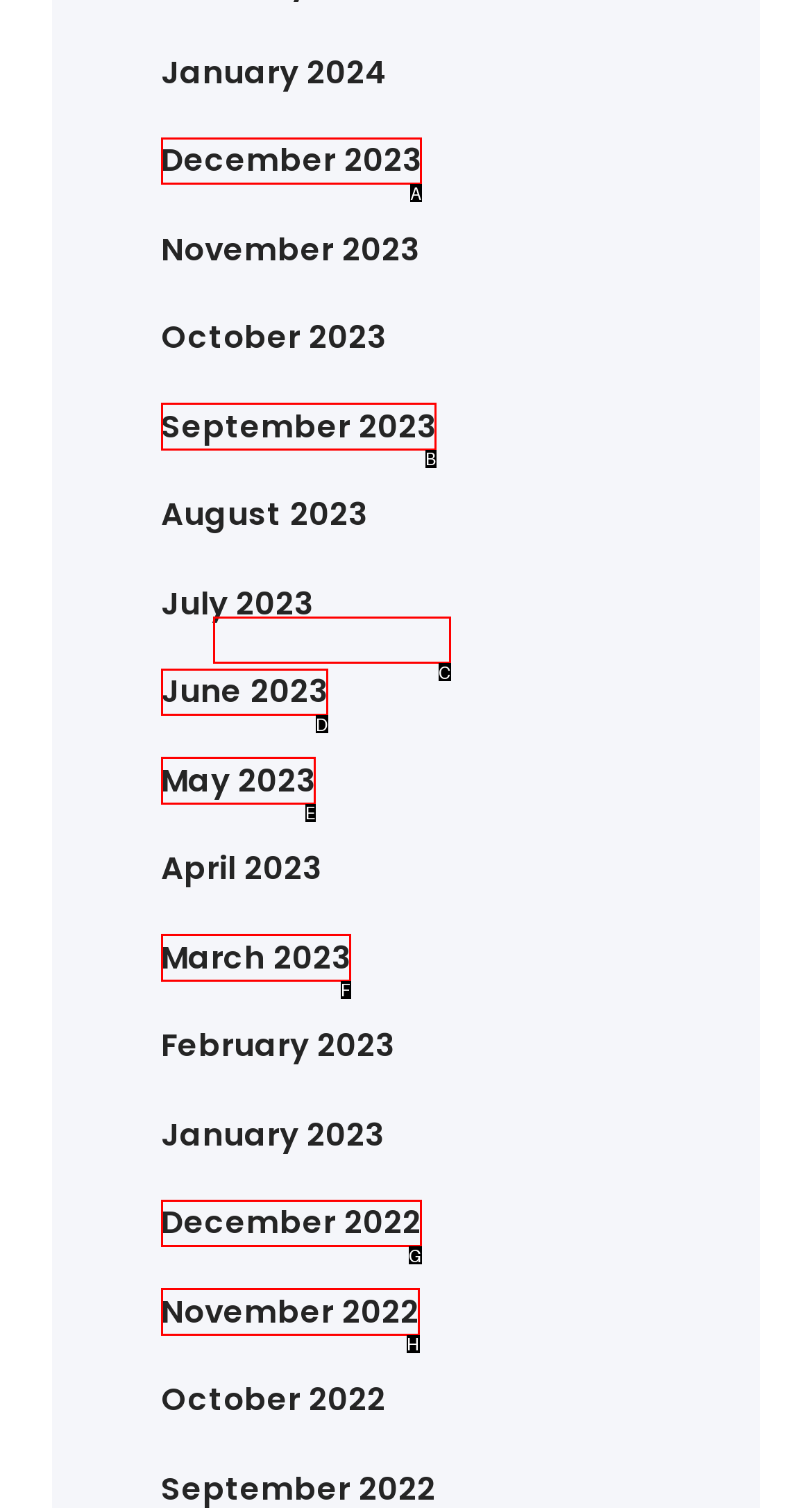Identify the HTML element to click to fulfill this task: Access February 2024
Answer with the letter from the given choices.

C